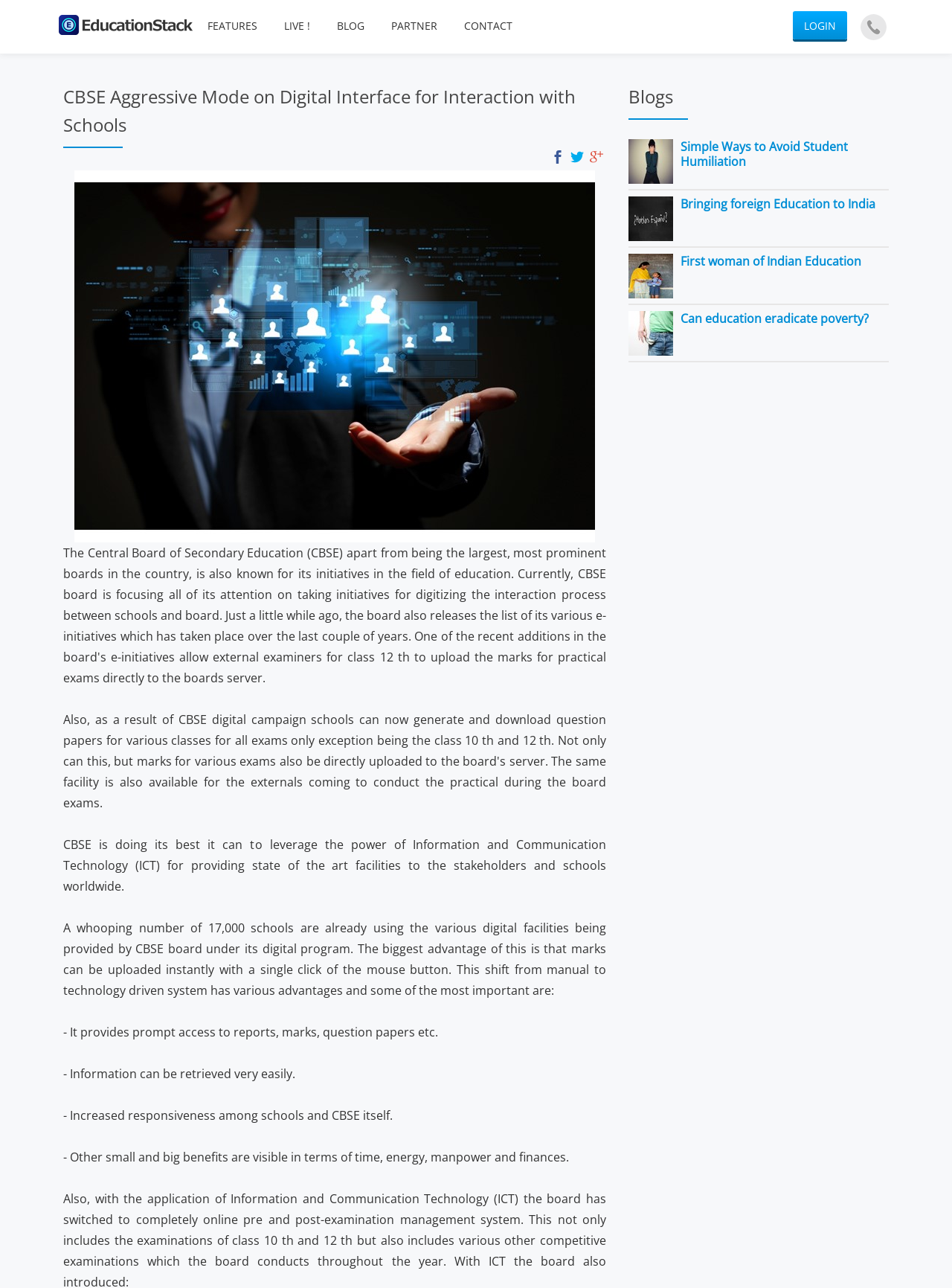What is the advantage of uploading marks instantly?
Offer a detailed and exhaustive answer to the question.

The webpage mentions that one of the advantages of uploading marks instantly is that it provides 'prompt access to reports, marks, question papers etc.' This suggests that instant uploading of marks enables quick access to related reports and documents.